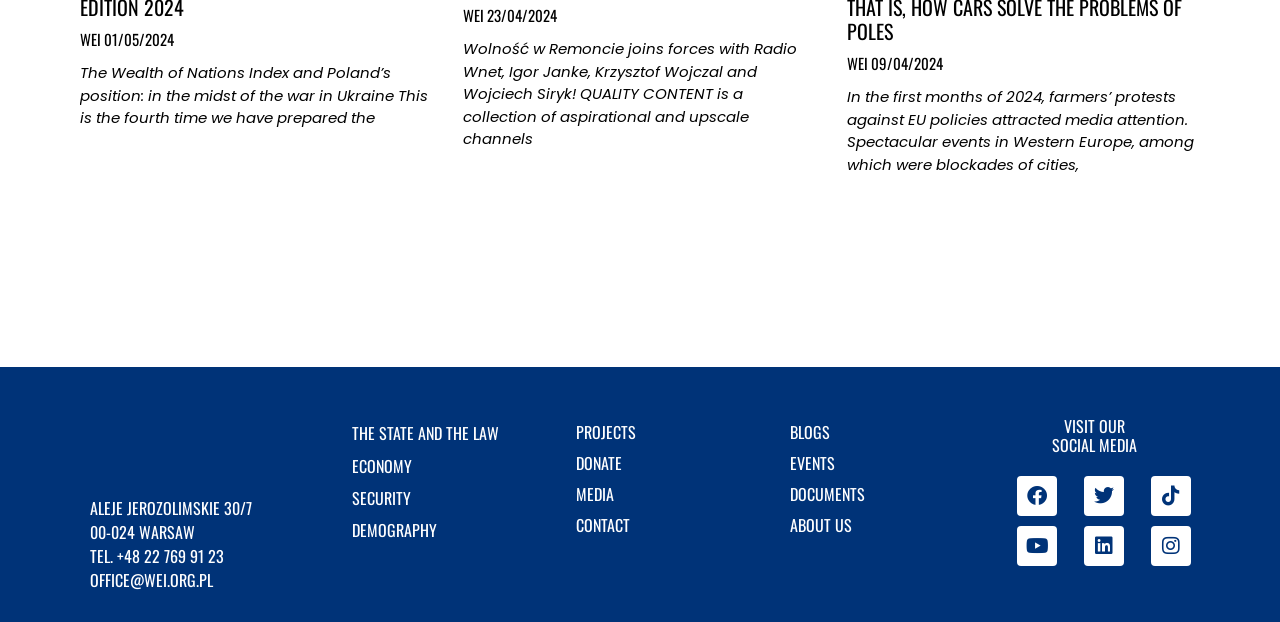Locate the bounding box coordinates of the element I should click to achieve the following instruction: "Read the latest BLOGS".

[0.603, 0.671, 0.755, 0.72]